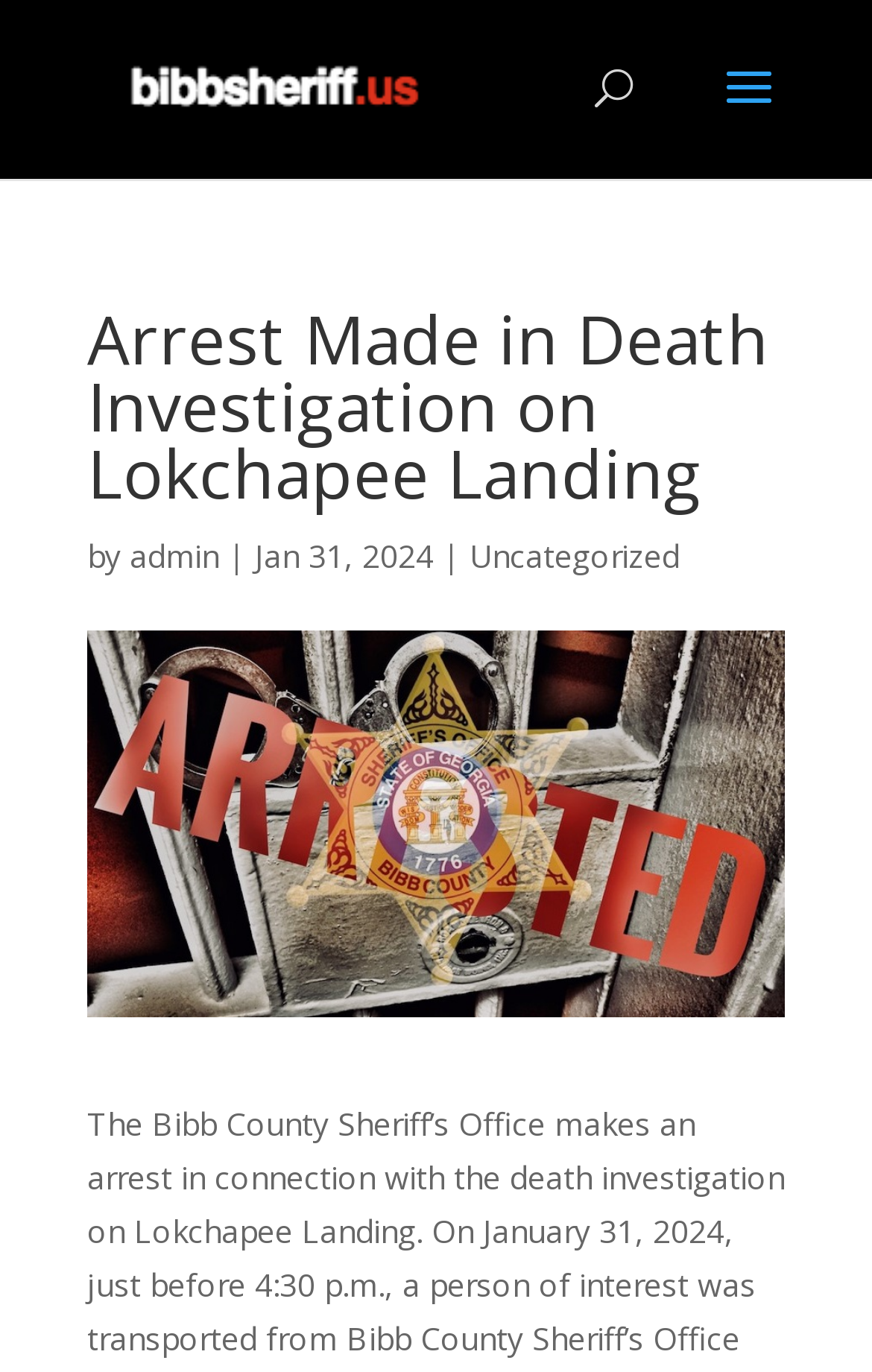Produce a meticulous description of the webpage.

The webpage appears to be a news article or press release from the Bibb Sheriff's office. At the top left, there is a logo image and a link to the website "bibbsheriff.us". Below this, there is a search bar that spans across the top of the page. 

The main content of the page is a news article with the title "Arrest Made in Death Investigation on Lokchapee Landing", which is a heading that takes up most of the width of the page. Below the title, there is a byline that reads "by admin" followed by a date "Jan 31, 2024". The article is categorized under "Uncategorized", which is a link located at the bottom right of the title section.